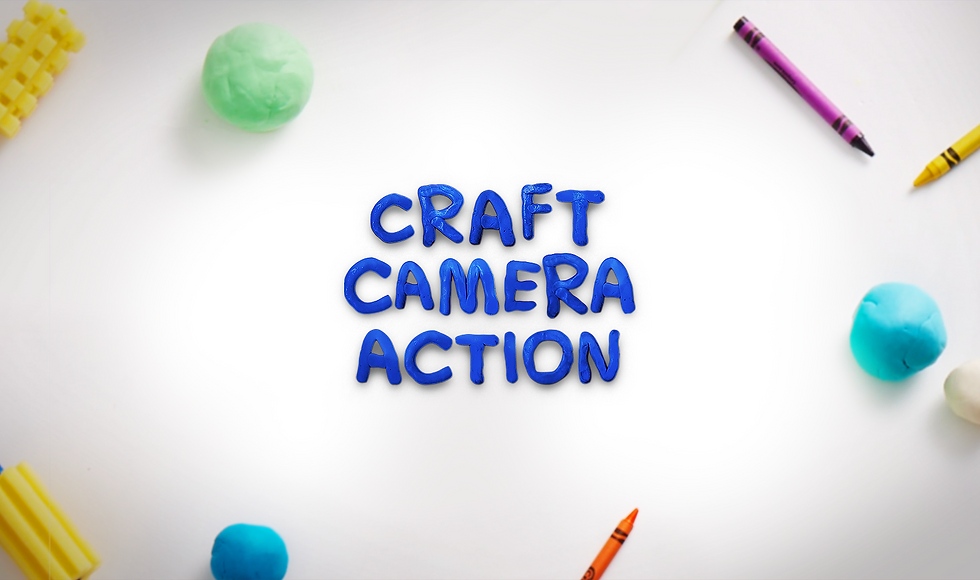What is the background color of the image?
Look at the screenshot and respond with a single word or phrase.

Soft, clean white